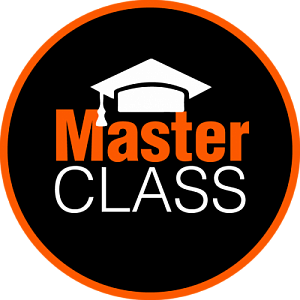What is the purpose of the workshop?
Give a comprehensive and detailed explanation for the question.

The caption states that the workshop aims to enhance students' understanding of business protocols, particularly in a French context, which suggests that the event is focused on educating students about business etiquette in France.